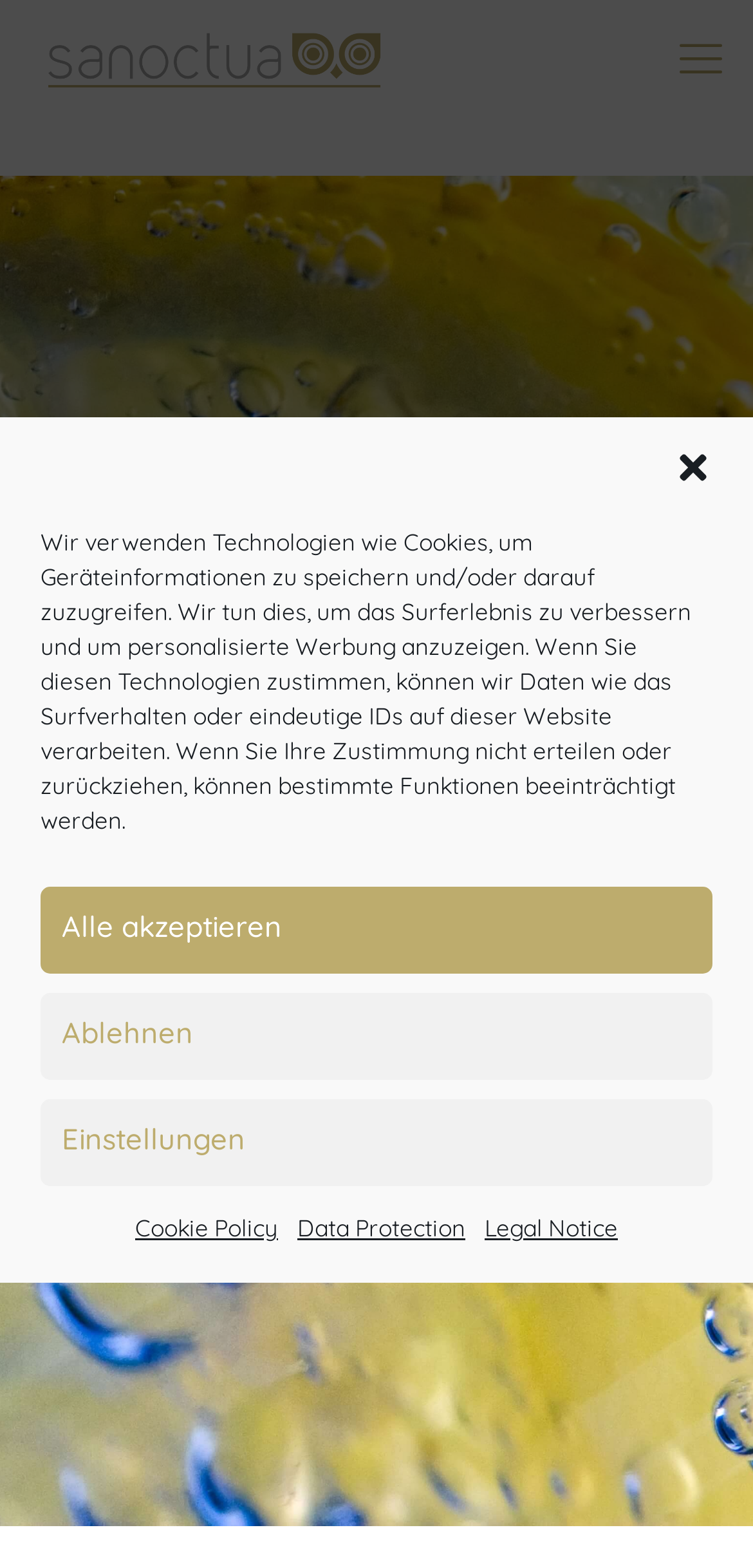Please determine the bounding box coordinates of the element's region to click in order to carry out the following instruction: "View the logo". The coordinates should be four float numbers between 0 and 1, i.e., [left, top, right, bottom].

[0.038, 0.006, 0.539, 0.068]